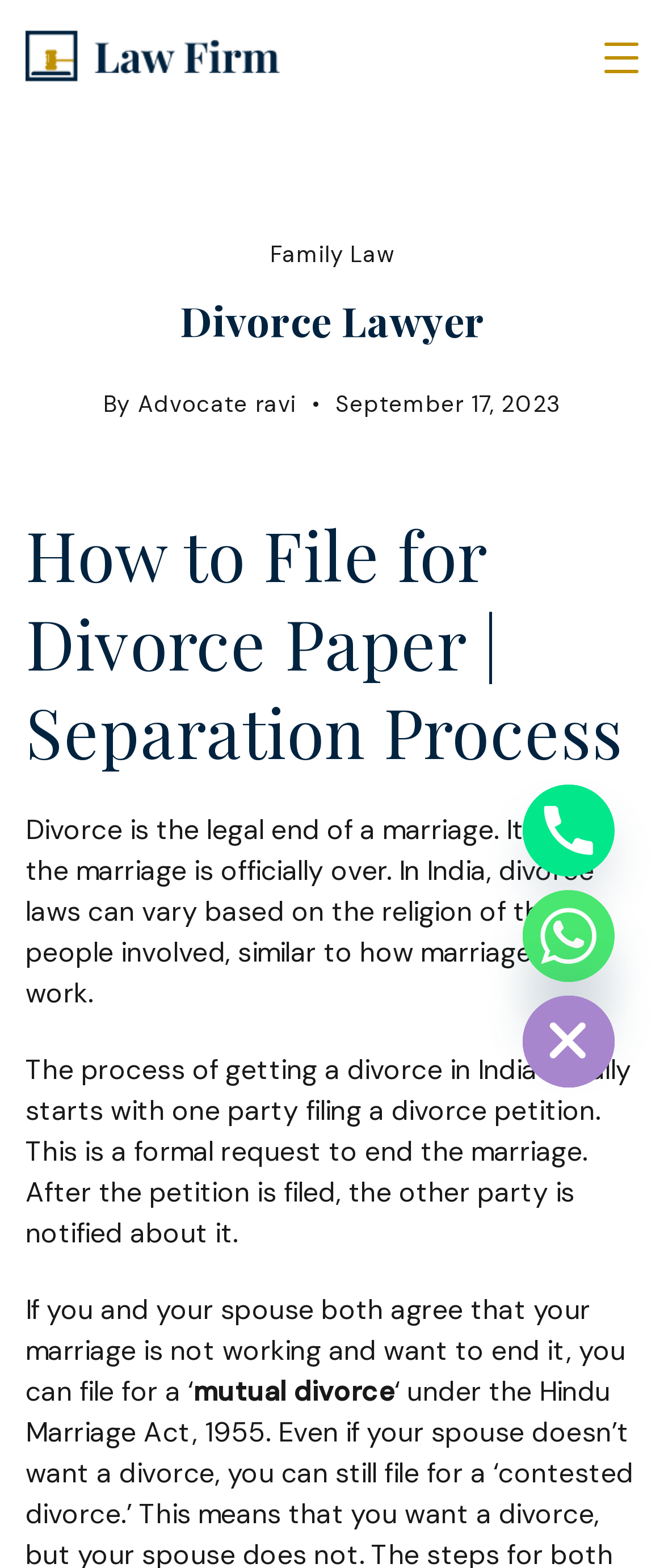Illustrate the webpage thoroughly, mentioning all important details.

This webpage is about a law firm specializing in divorce cases in Delhi, India. At the top, there is a link to a "Matrimonial Lawyer in Delhi" with a corresponding image. Next to it, there is a link to the "Law Firm". On the top right corner, there is a "Menu" link that controls an off-canvas element.

When the "Menu" is opened, it reveals a header section with several links and headings. There is a heading "Divorce Lawyer" and a link to "Family Law". Below that, there is a heading "How to File for Divorce Paper | Separation Process" followed by three paragraphs of text explaining the divorce process in India. The text describes the legal end of a marriage, the process of filing a divorce petition, and the possibility of a mutual divorce.

On the bottom right corner, there are three links: "Phone", "Whatsapp", and a button "Hide chaty", each accompanied by an image. These links and buttons are likely for contacting the law firm or initiating a chat.

Overall, the webpage provides information about the law firm's services and expertise in divorce cases, as well as general information about the divorce process in India.